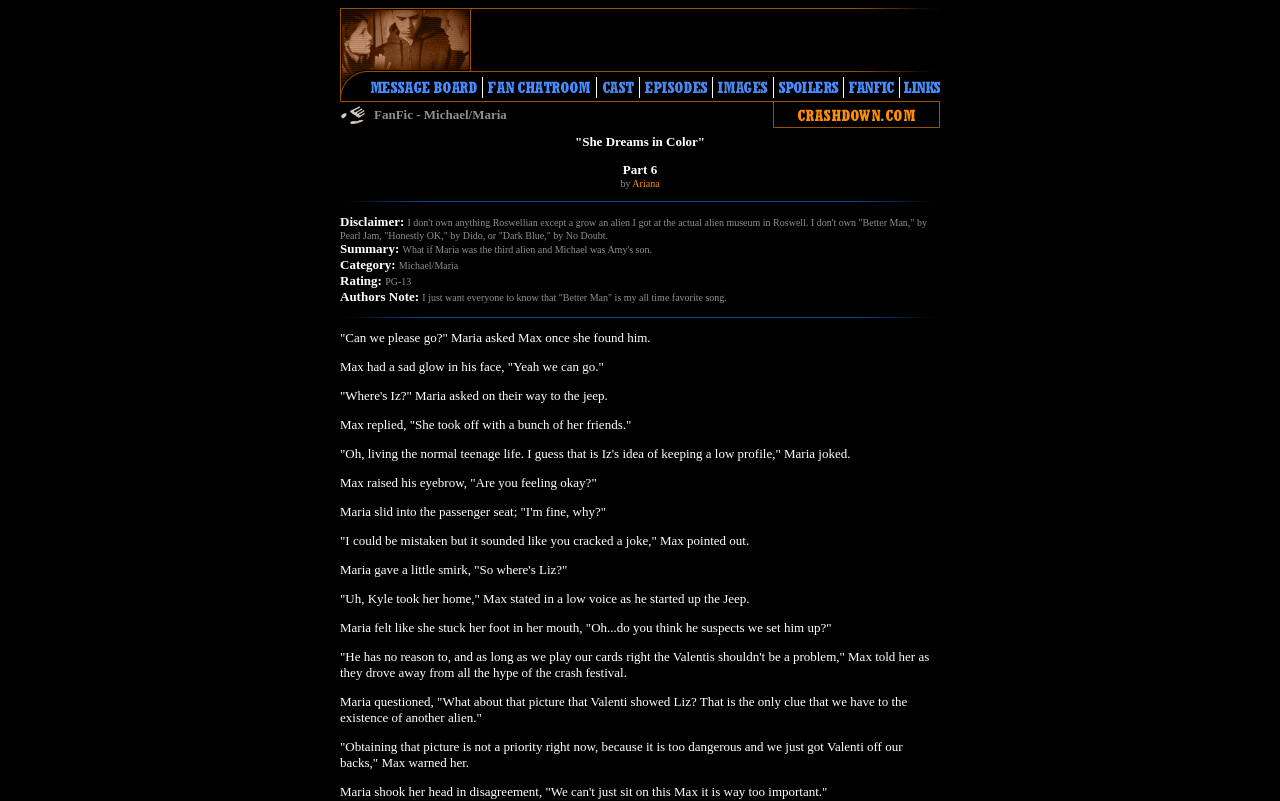What is the rating of the fan fiction?
Using the visual information, answer the question in a single word or phrase.

PG-13